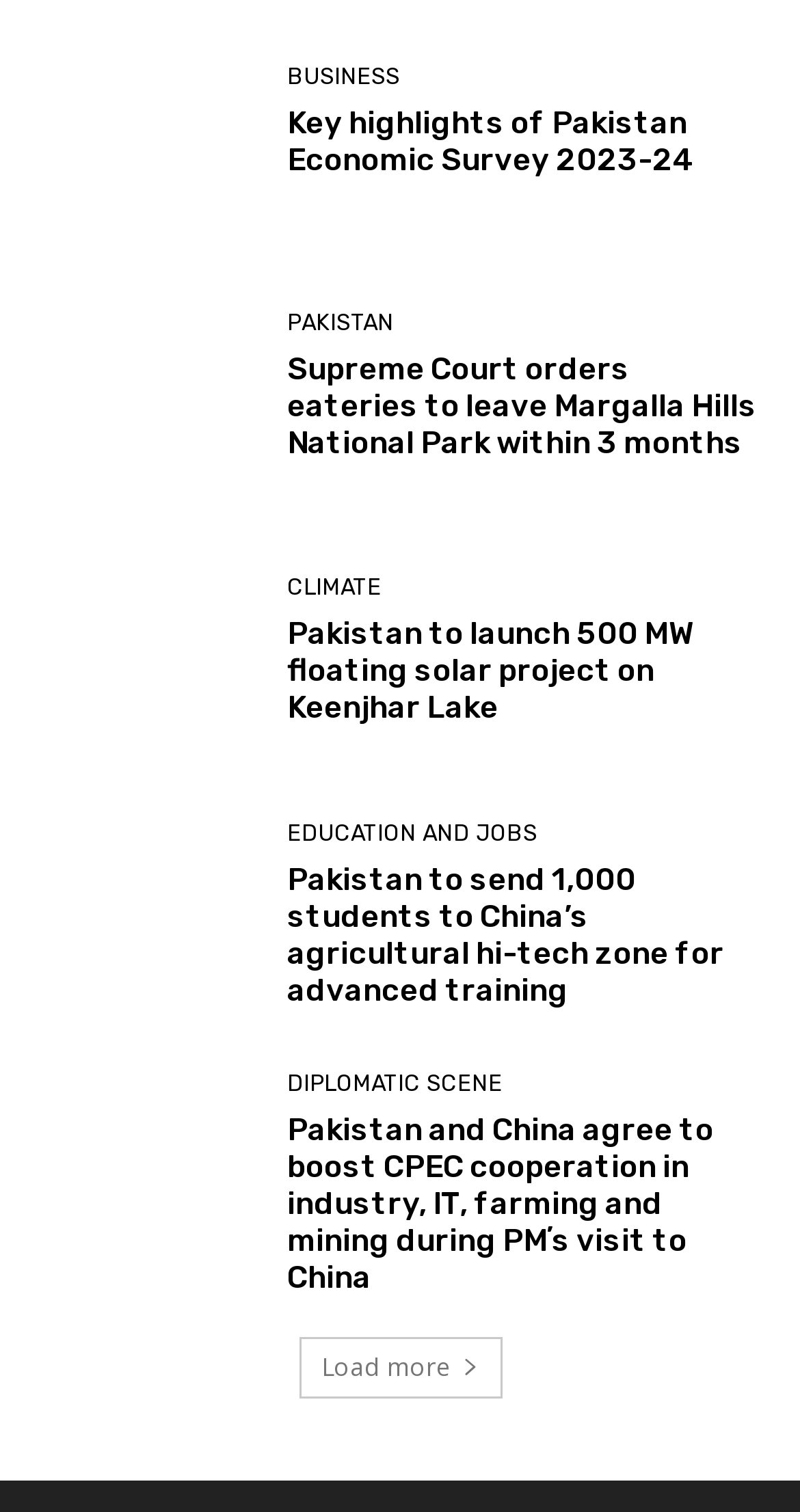Pinpoint the bounding box coordinates of the area that should be clicked to complete the following instruction: "Learn about Supreme Court orders on Margalla Hills National Park". The coordinates must be given as four float numbers between 0 and 1, i.e., [left, top, right, bottom].

[0.051, 0.185, 0.321, 0.328]